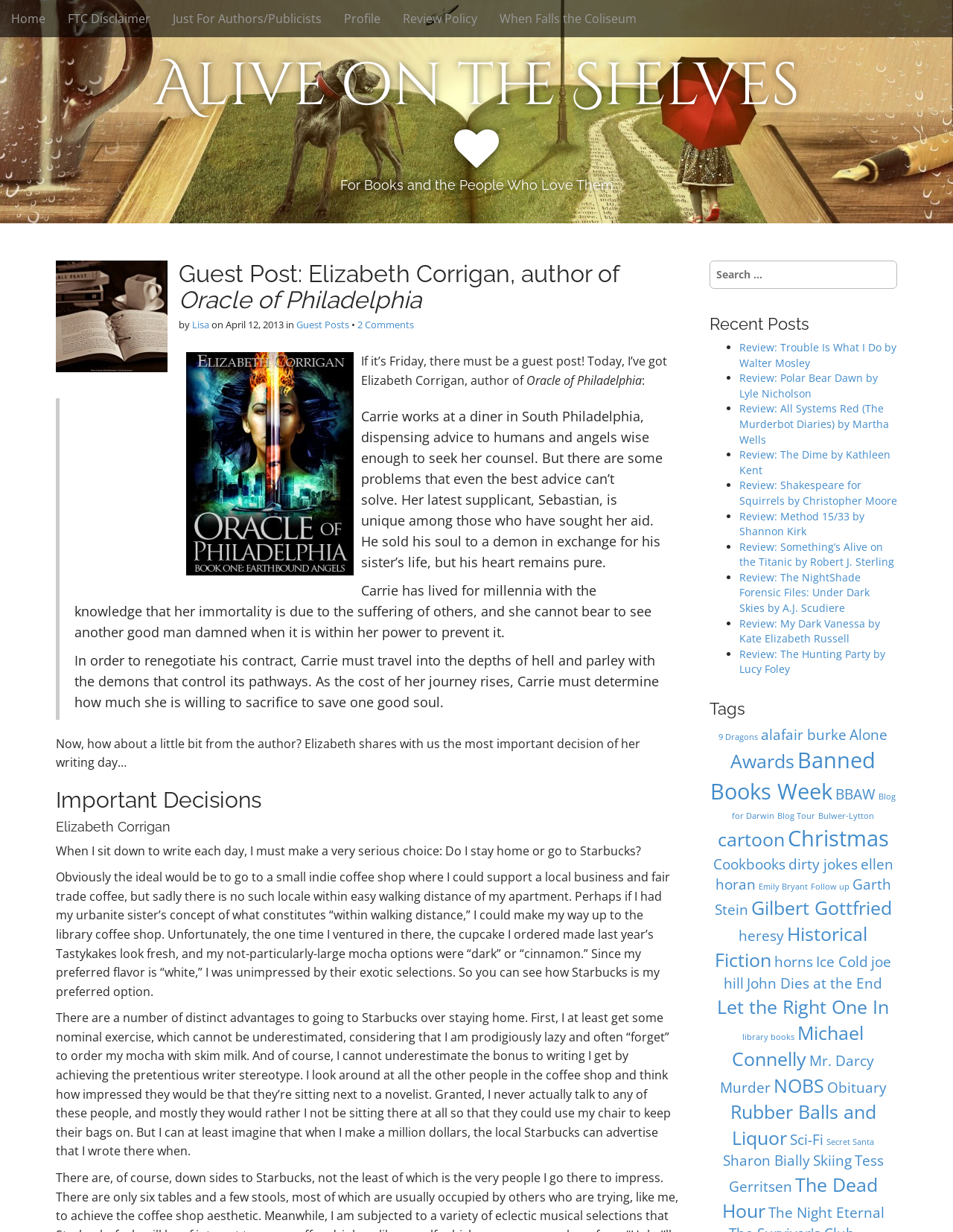Who is the author of Oracle of Philadelphia?
Using the image, provide a concise answer in one word or a short phrase.

Elizabeth Corrigan